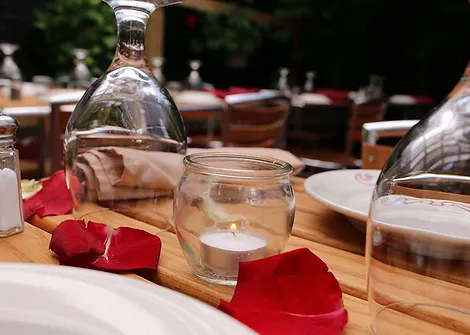What is surrounding the candle?
Using the image as a reference, deliver a detailed and thorough answer to the question.

Upon closer inspection, I see delicate rose petals surrounding the candle, adding a touch of color and sophistication to the table setting.